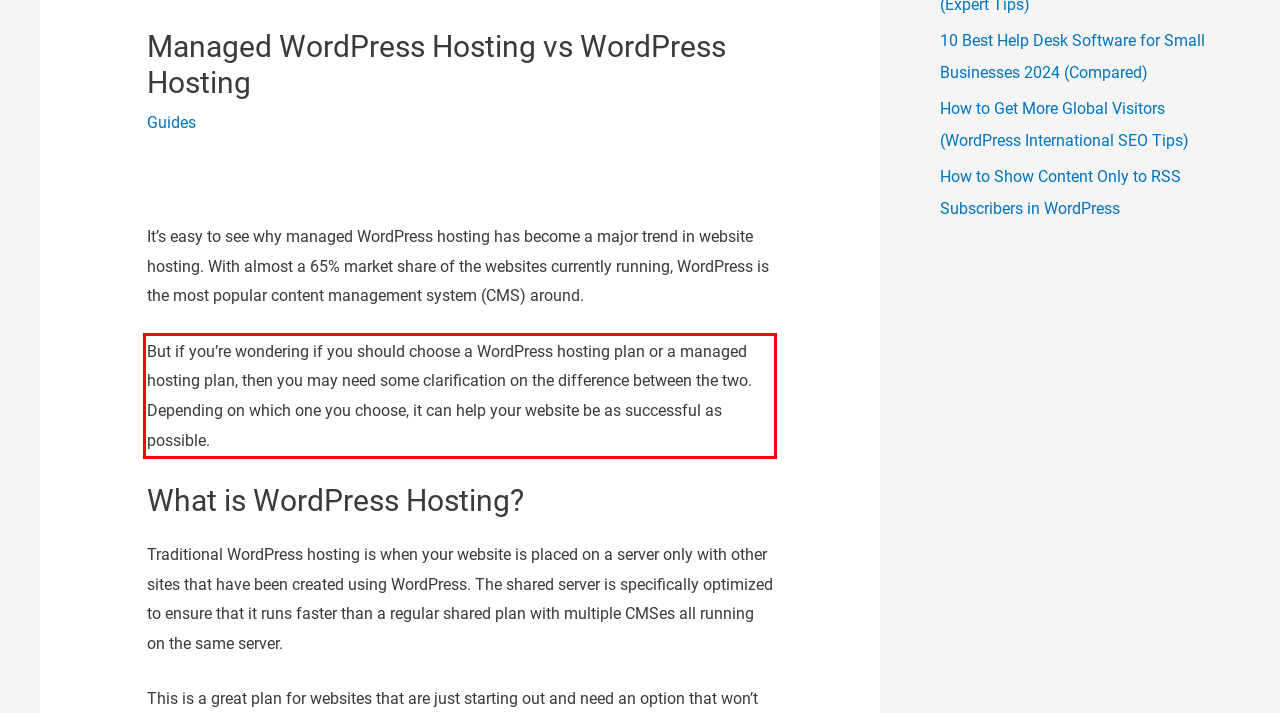You have a screenshot with a red rectangle around a UI element. Recognize and extract the text within this red bounding box using OCR.

But if you’re wondering if you should choose a WordPress hosting plan or a managed hosting plan, then you may need some clarification on the difference between the two. Depending on which one you choose, it can help your website be as successful as possible.